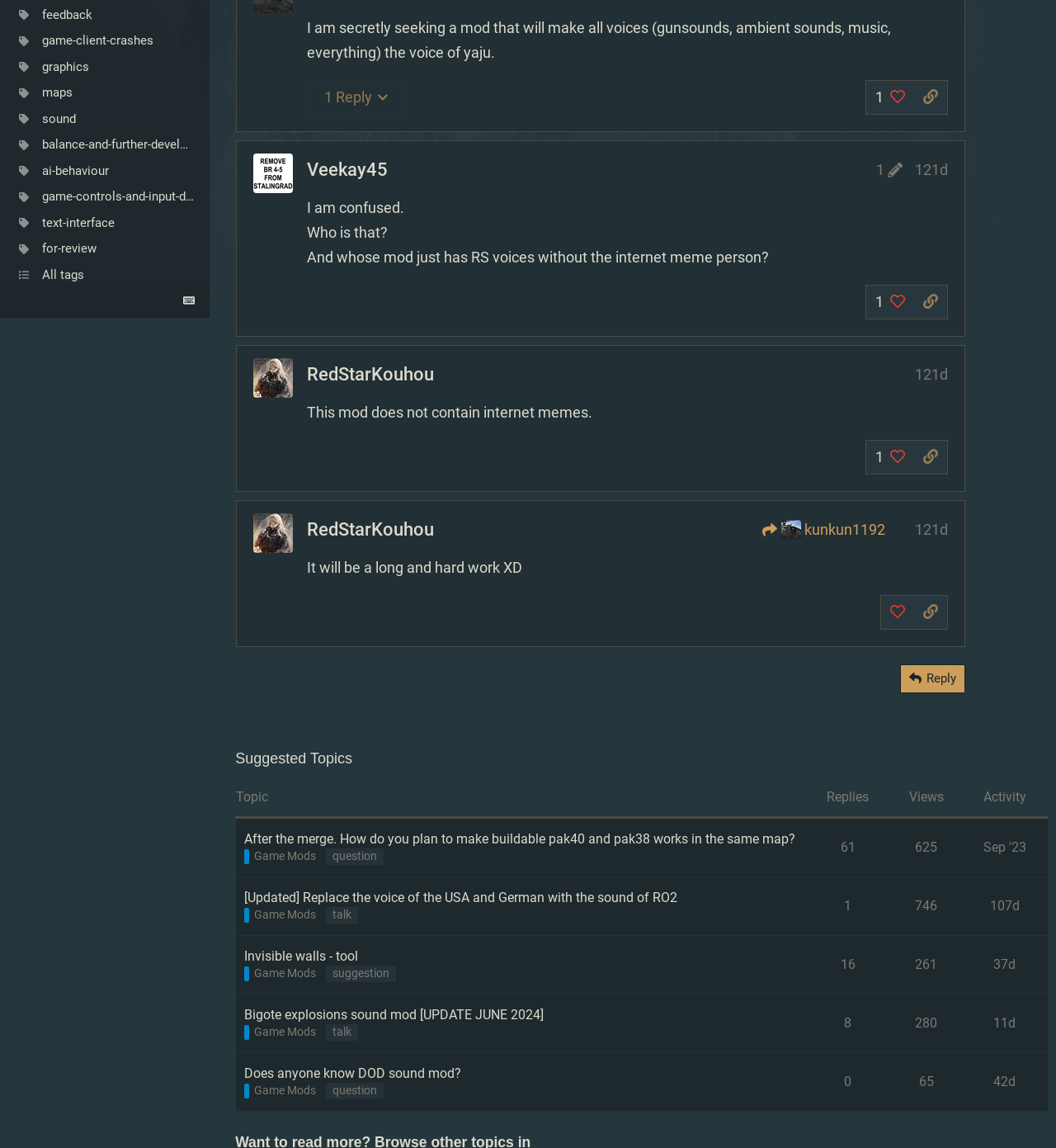Using the webpage screenshot, find the UI element described by Invisible walls - tool. Provide the bounding box coordinates in the format (top-left x, top-left y, bottom-right x, bottom-right y), ensuring all values are floating point numbers between 0 and 1.

[0.231, 0.815, 0.339, 0.85]